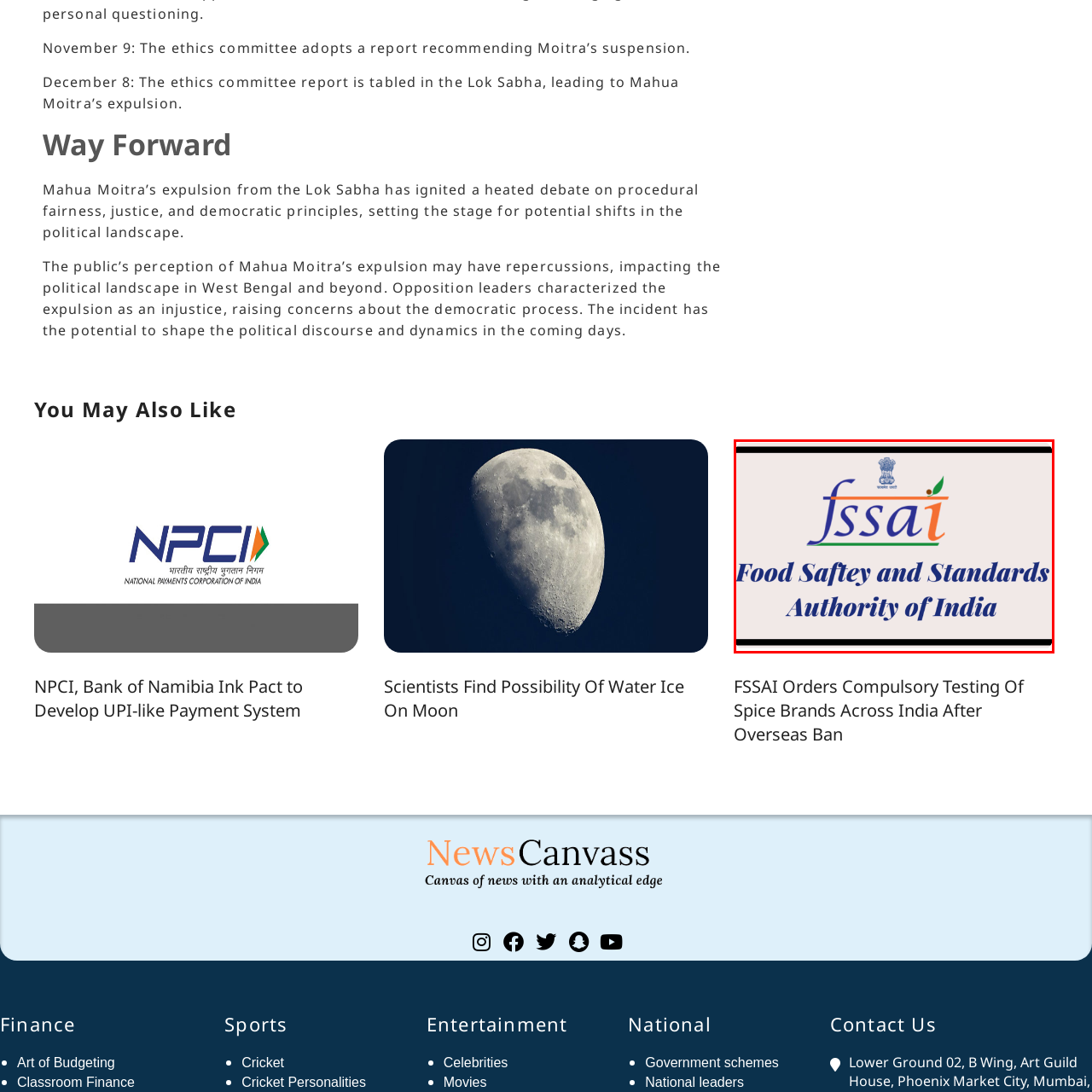Write a comprehensive caption detailing the image within the red boundary.

The image features the logo of the Food Safety and Standards Authority of India (FSSAI), prominently displaying the acronym "fssai" in a vibrant and stylized font. The logo includes a visual representation of the national emblem atop the letters, and a green leaf symbolizing safety and well-being, reflecting the organization's commitment to ensuring food safety standards in India. Below the acronym, the full name "Food Safety and Standards Authority of India" is elegantly inscribed in bold and formal typography, reinforcing its official stature. This emblematic representation signifies the authority’s role in regulating and monitoring food safety and quality in the country.